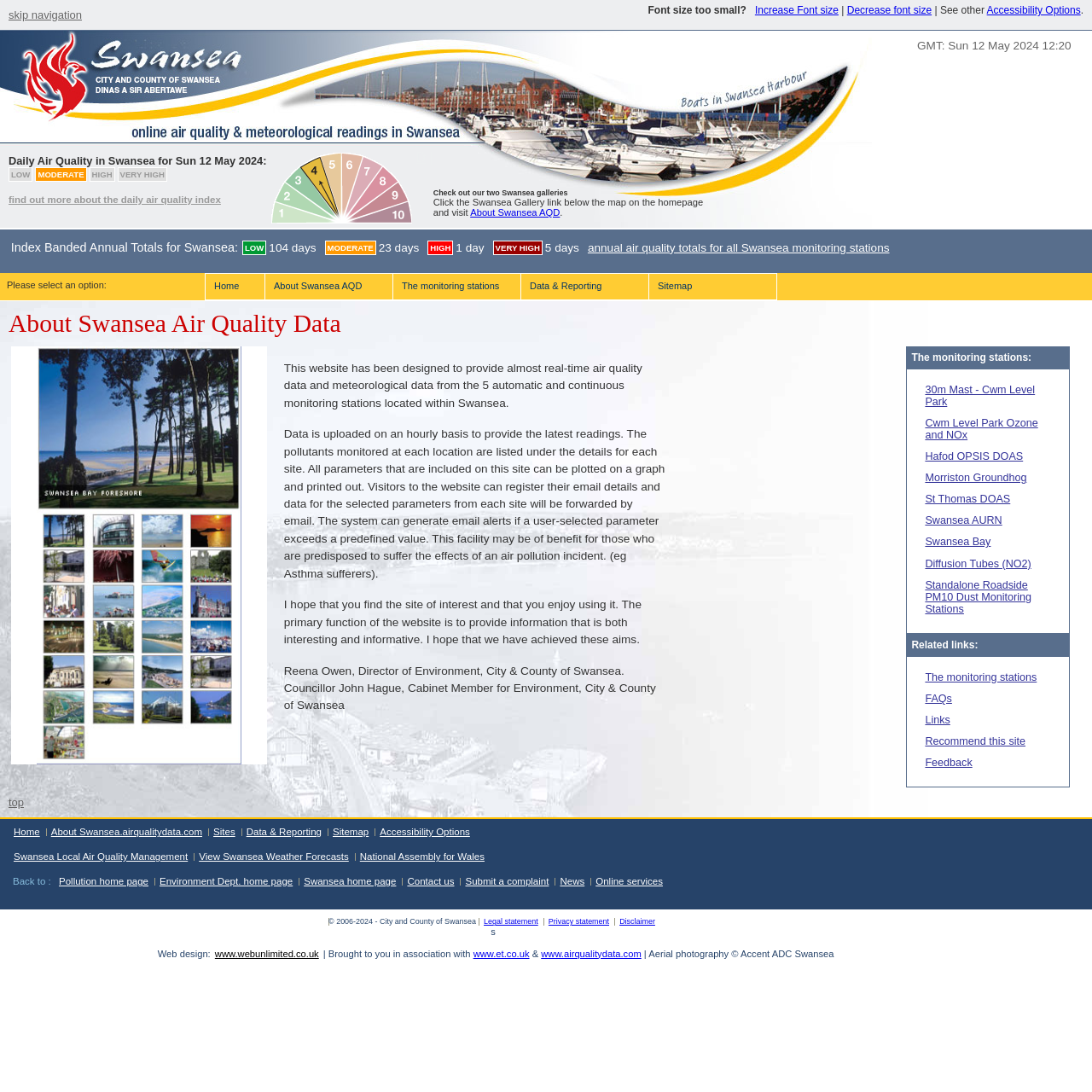Please find the bounding box for the UI component described as follows: "St Thomas DOAS".

[0.846, 0.45, 0.964, 0.464]